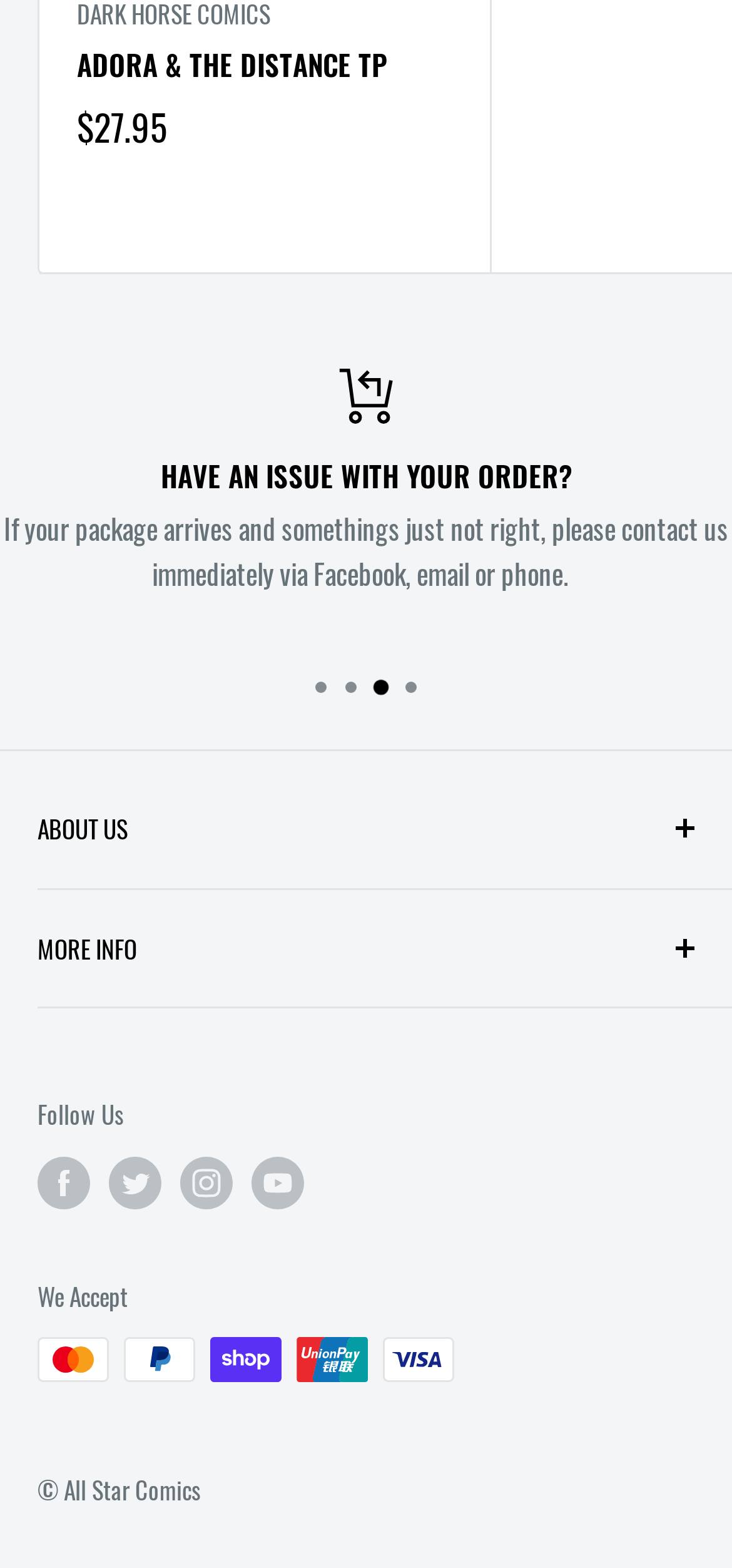Determine the coordinates of the bounding box that should be clicked to complete the instruction: "Follow us on Facebook". The coordinates should be represented by four float numbers between 0 and 1: [left, top, right, bottom].

[0.051, 0.737, 0.123, 0.771]